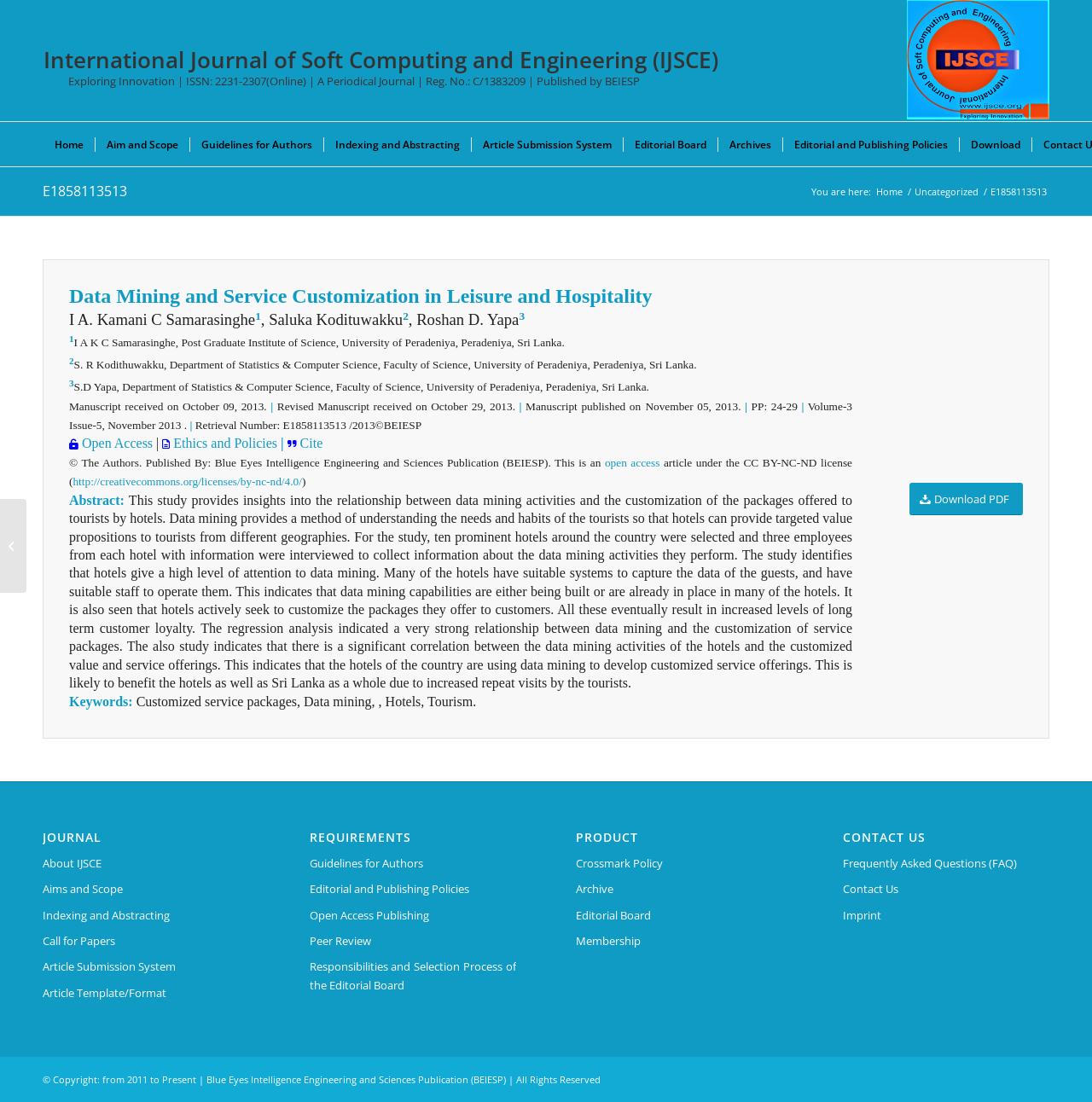Please determine the bounding box coordinates of the clickable area required to carry out the following instruction: "View the 'Aim and Scope' page". The coordinates must be four float numbers between 0 and 1, represented as [left, top, right, bottom].

[0.087, 0.111, 0.173, 0.15]